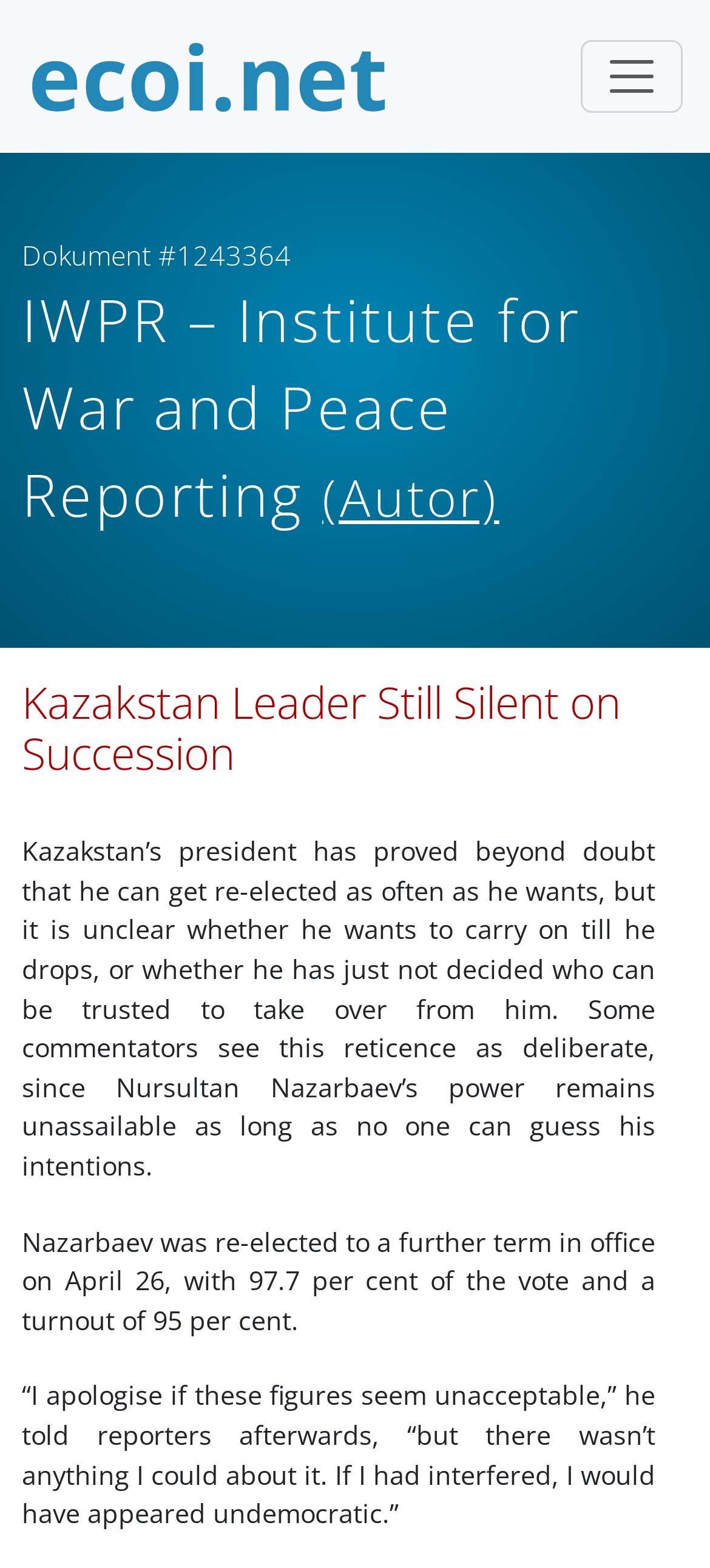Using the webpage screenshot, find the UI element described by aria-label="Navigation umschalten". Provide the bounding box coordinates in the format (top-left x, top-left y, bottom-right x, bottom-right y), ensuring all values are floating point numbers between 0 and 1.

[0.818, 0.026, 0.962, 0.072]